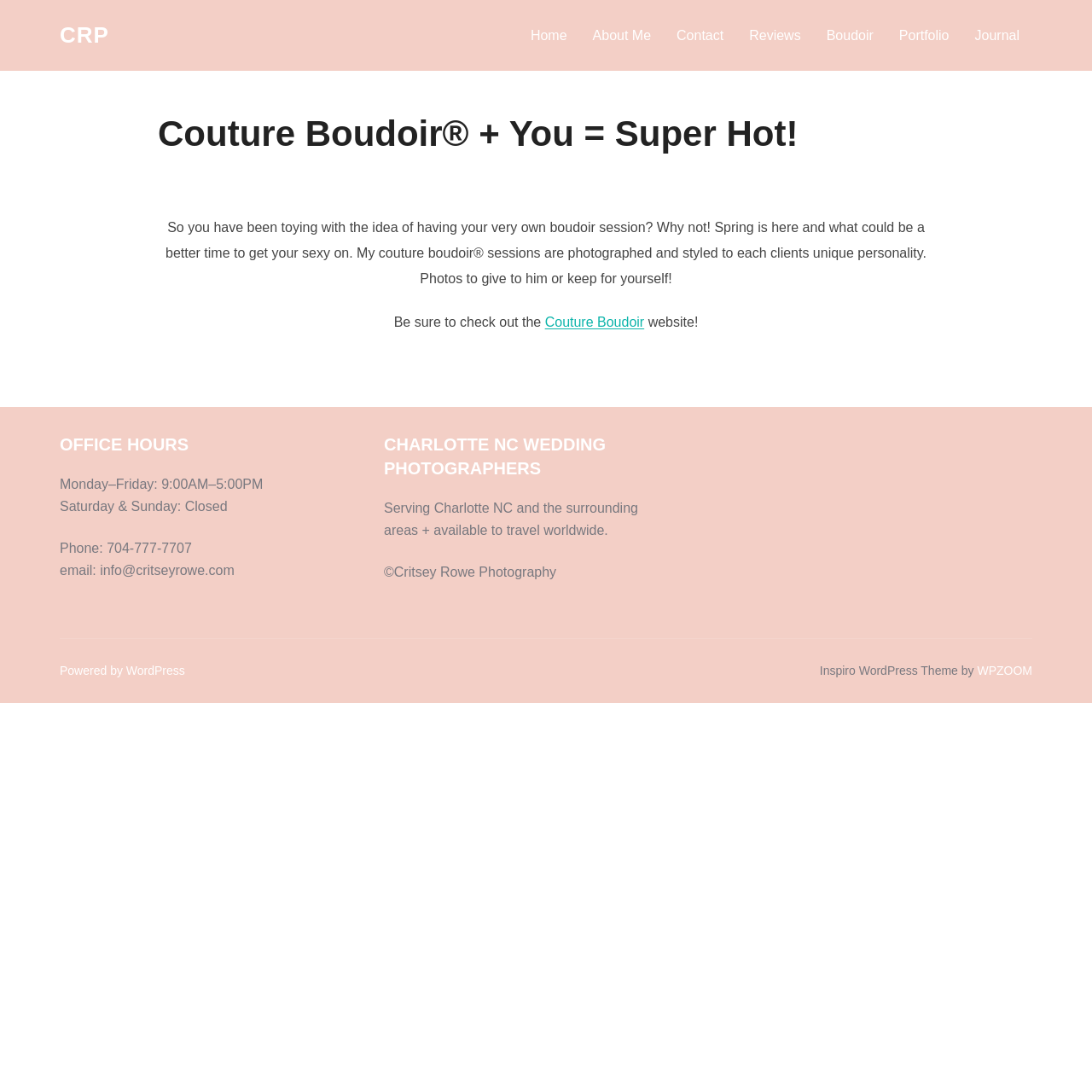Find the bounding box coordinates for the area that should be clicked to accomplish the instruction: "Read the 'Couture Boudoir' article".

[0.152, 0.201, 0.848, 0.262]